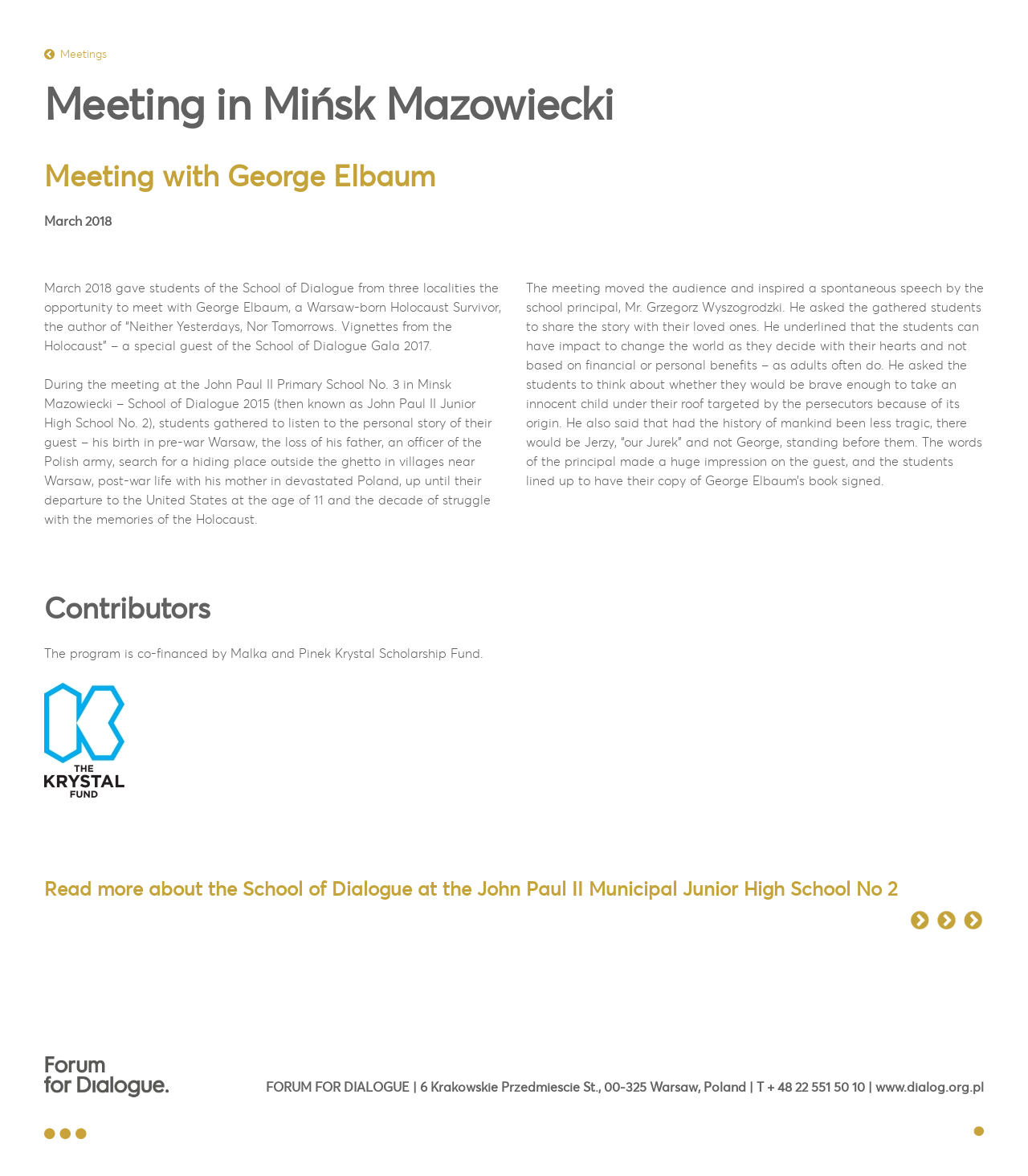What is the name of the Holocaust survivor?
Based on the image, answer the question with as much detail as possible.

The answer can be found in the StaticText element with the text 'Meeting with George Elbaum' which is a heading. This indicates that George Elbaum is the name of the Holocaust survivor who met with the students.